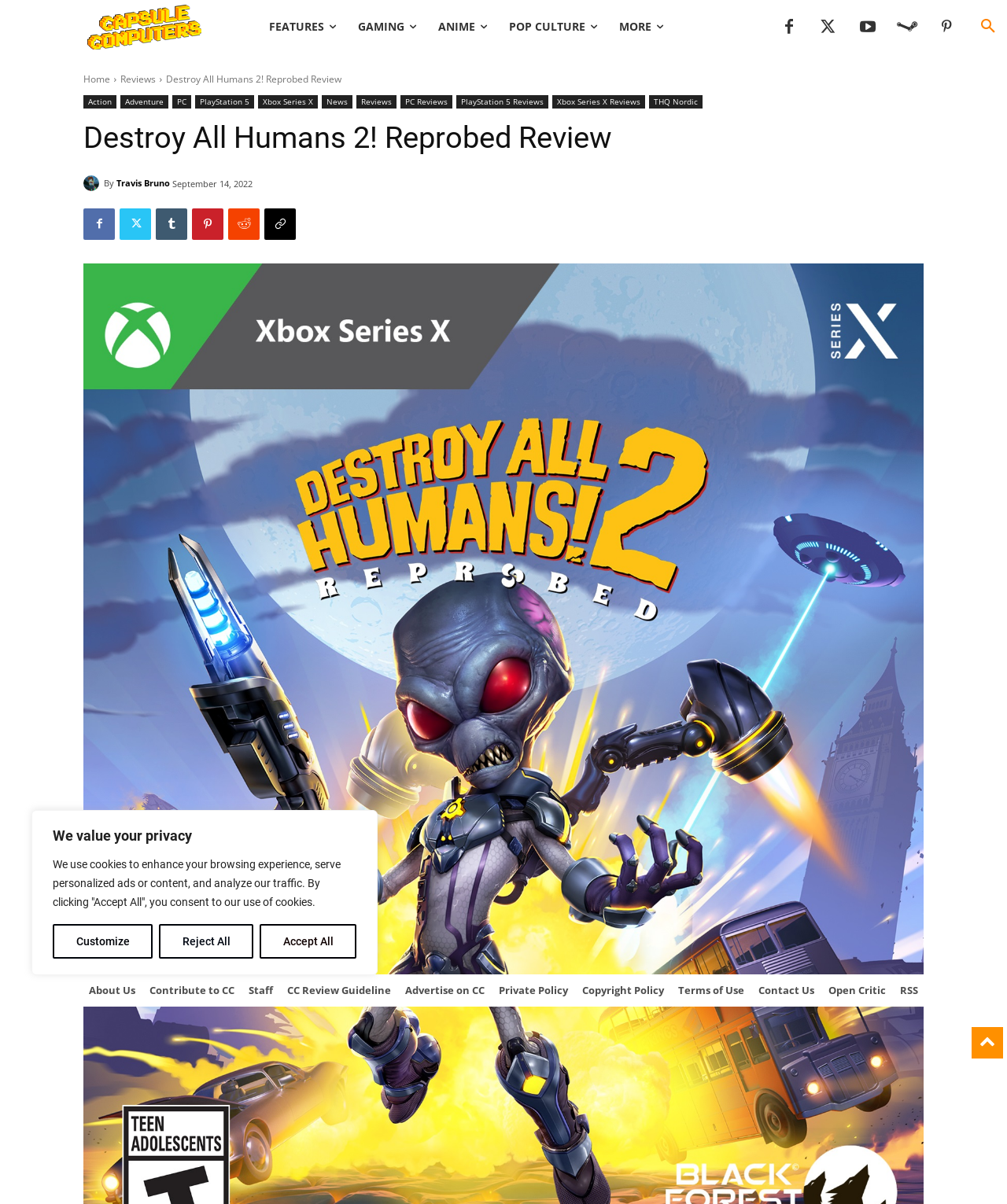Determine the bounding box coordinates of the element's region needed to click to follow the instruction: "View the About Us page". Provide these coordinates as four float numbers between 0 and 1, formatted as [left, top, right, bottom].

[0.081, 0.809, 0.141, 0.836]